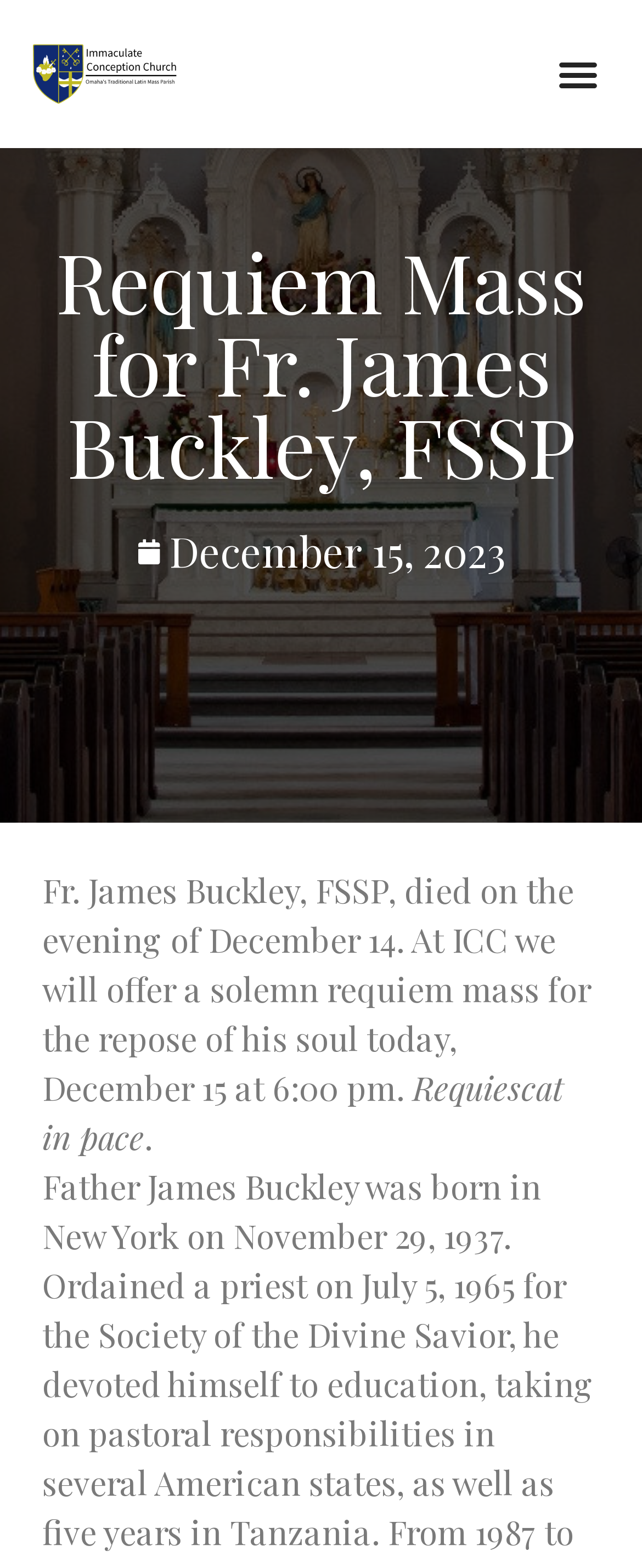Determine the bounding box coordinates of the UI element described below. Use the format (top-left x, top-left y, bottom-right x, bottom-right y) with floating point numbers between 0 and 1: Baptism

[0.449, 0.645, 0.936, 0.673]